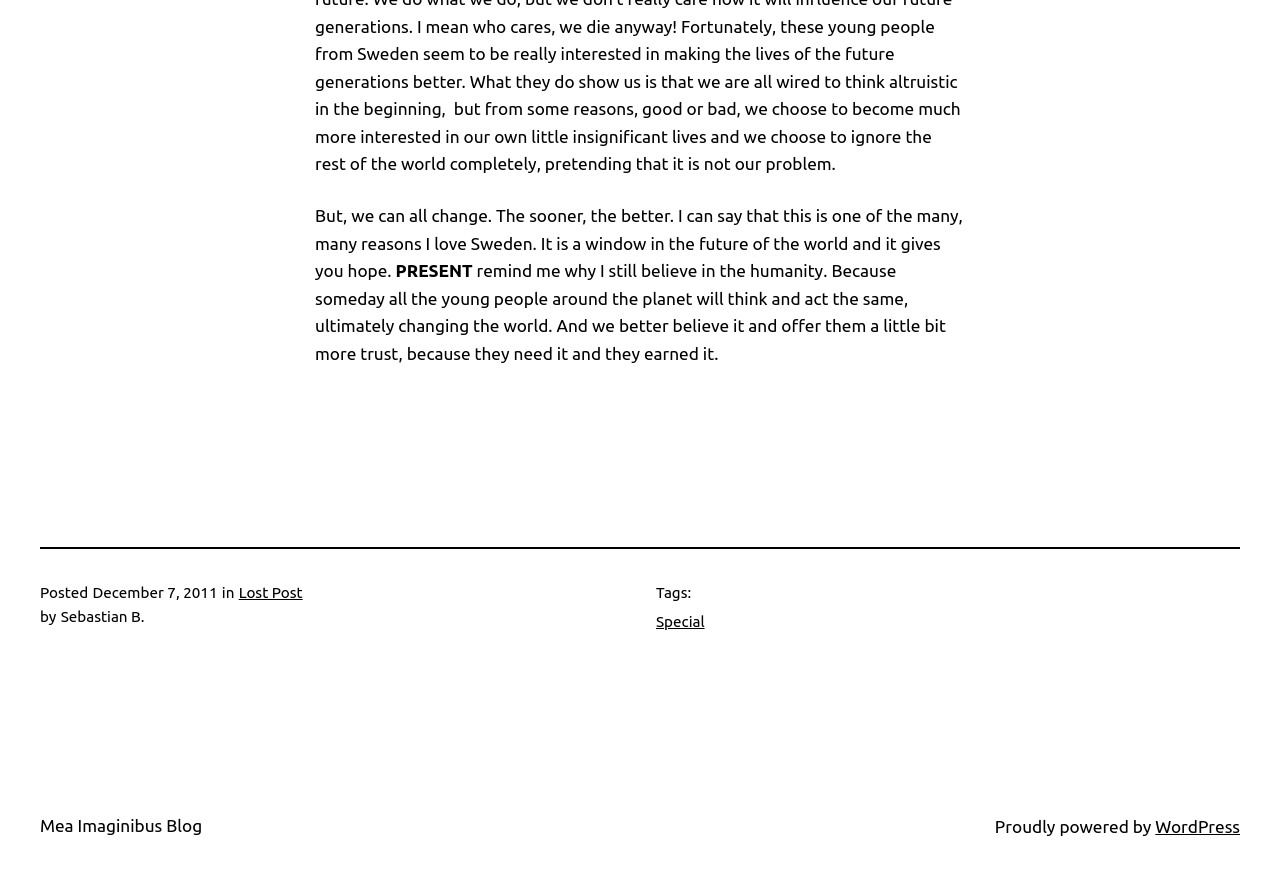Use a single word or phrase to answer the question:
What is the name of the blog?

Mea Imaginibus Blog